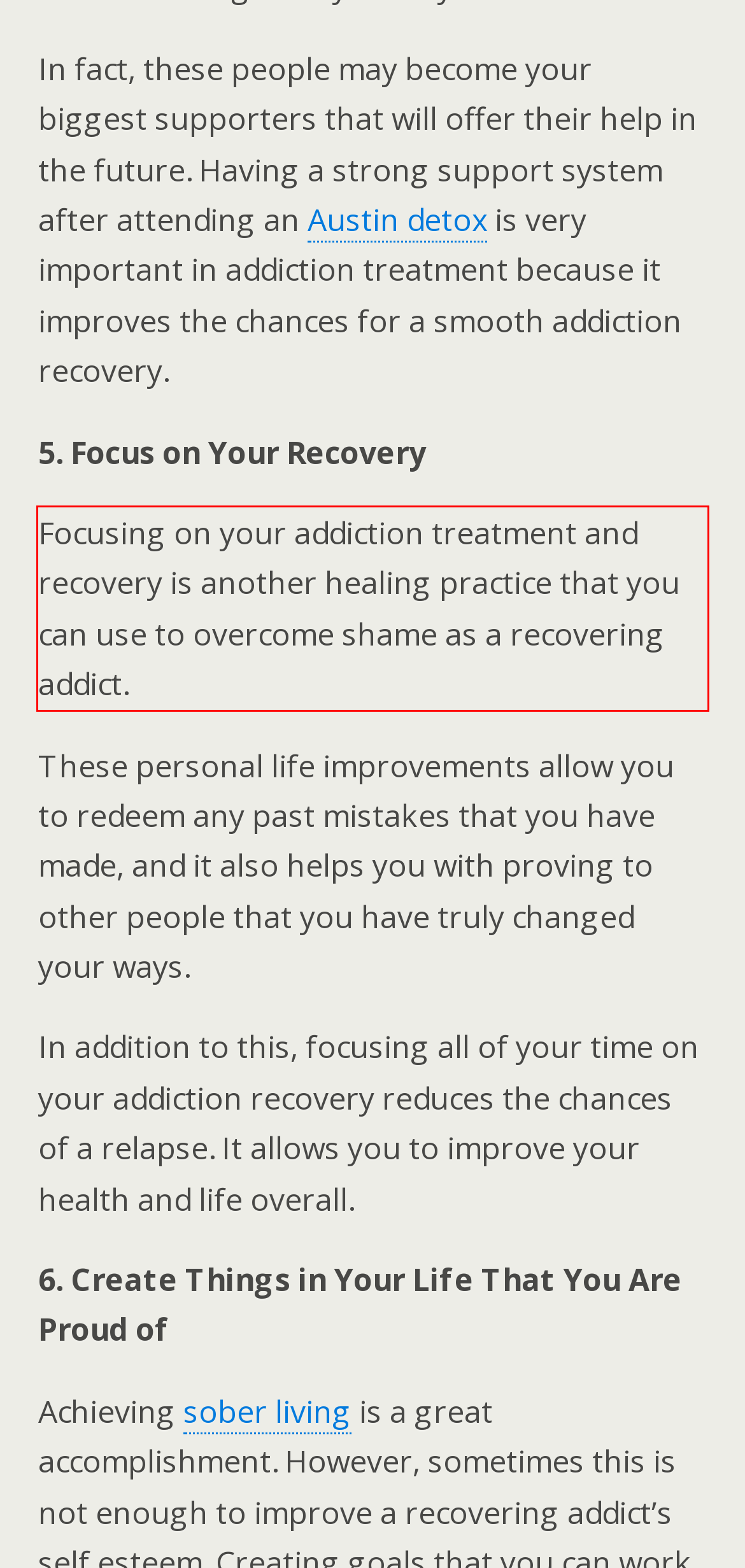You have a screenshot of a webpage where a UI element is enclosed in a red rectangle. Perform OCR to capture the text inside this red rectangle.

Focusing on your addiction treatment and recovery is another healing practice that you can use to overcome shame as a recovering addict.